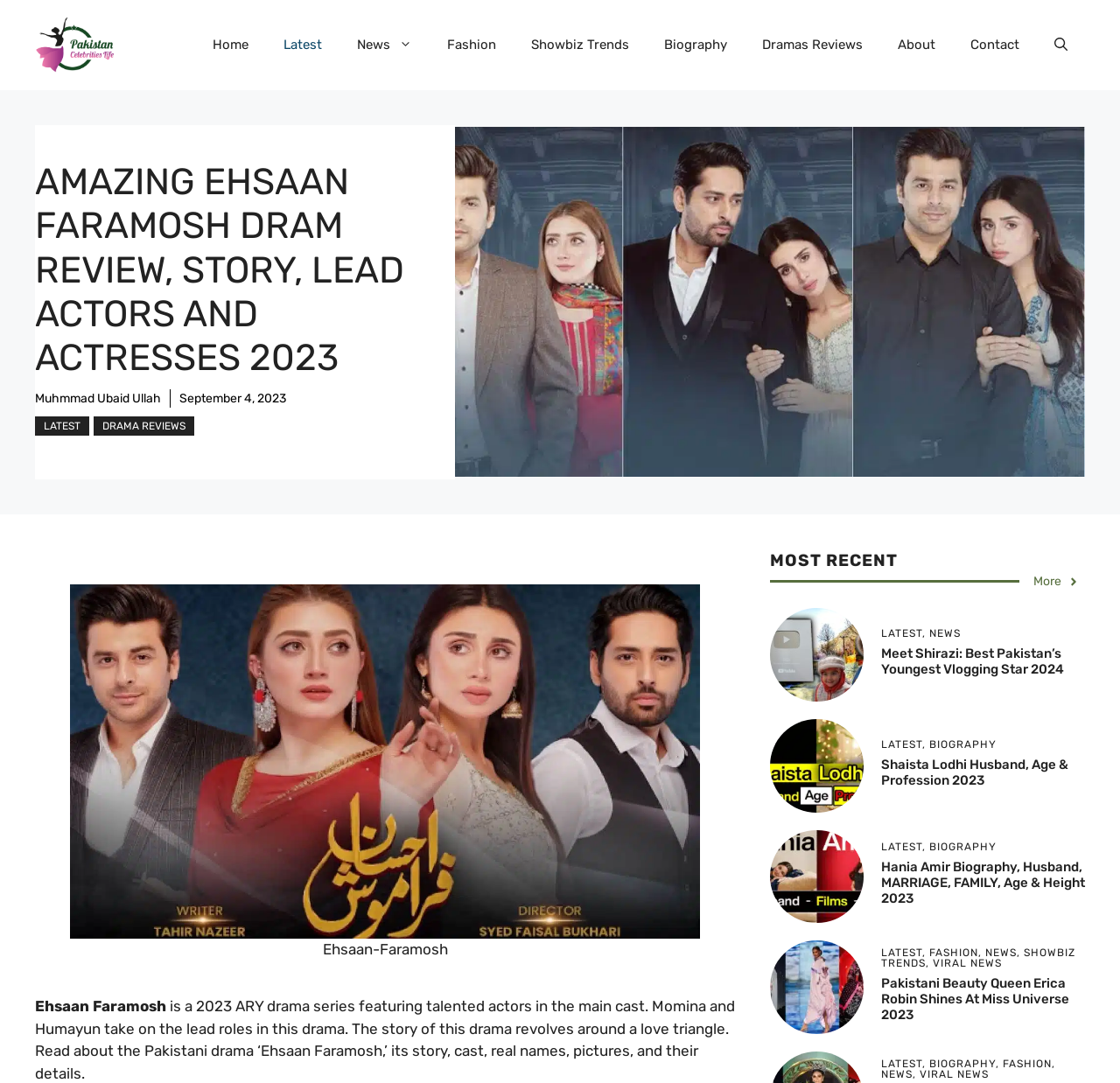Could you locate the bounding box coordinates for the section that should be clicked to accomplish this task: "Read about the Pakistani drama 'Ehsaan Faramosh'".

[0.031, 0.921, 0.656, 0.999]